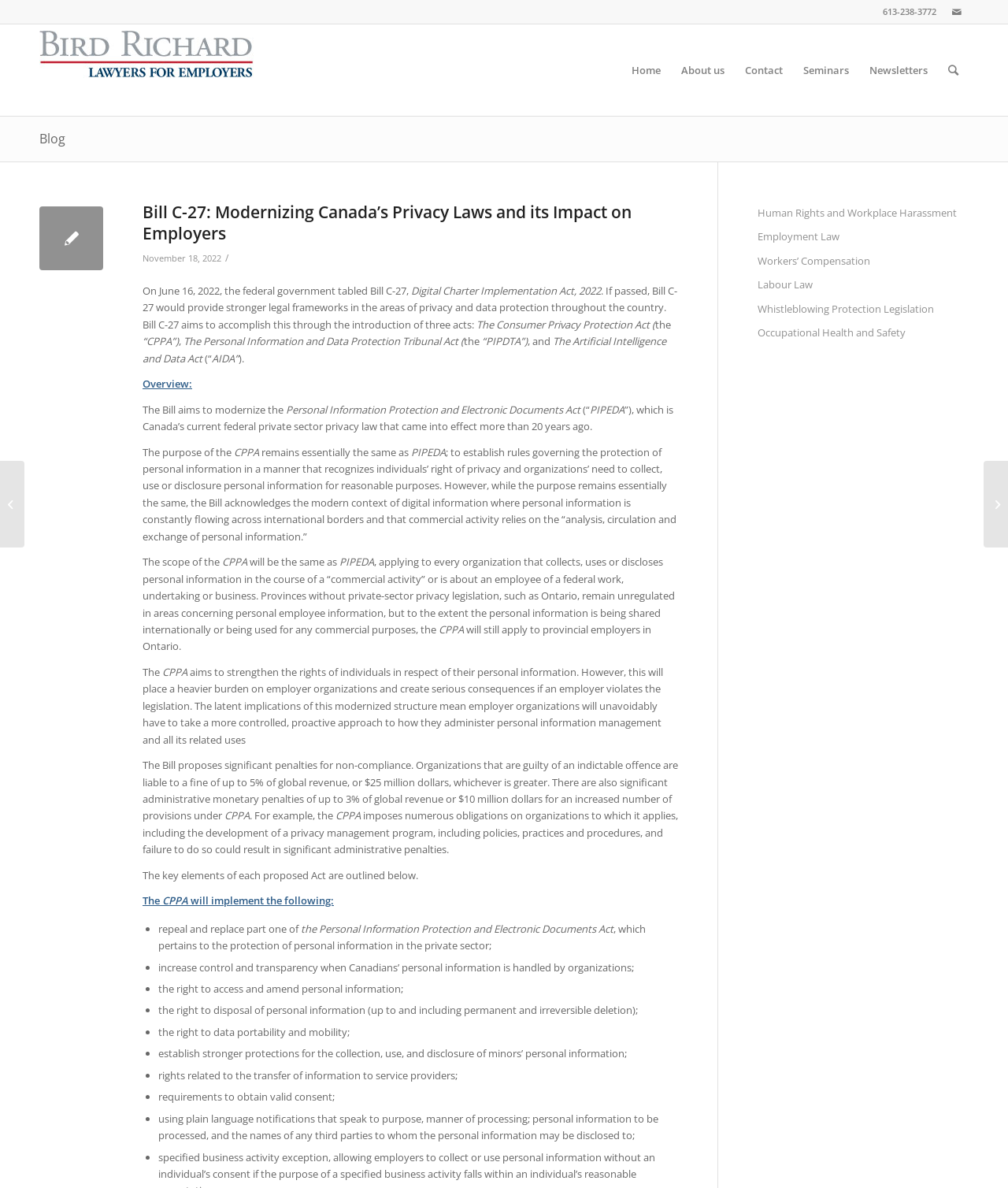Find the bounding box coordinates for the HTML element described in this sentence: "Newsletters". Provide the coordinates as four float numbers between 0 and 1, in the format [left, top, right, bottom].

[0.852, 0.021, 0.93, 0.097]